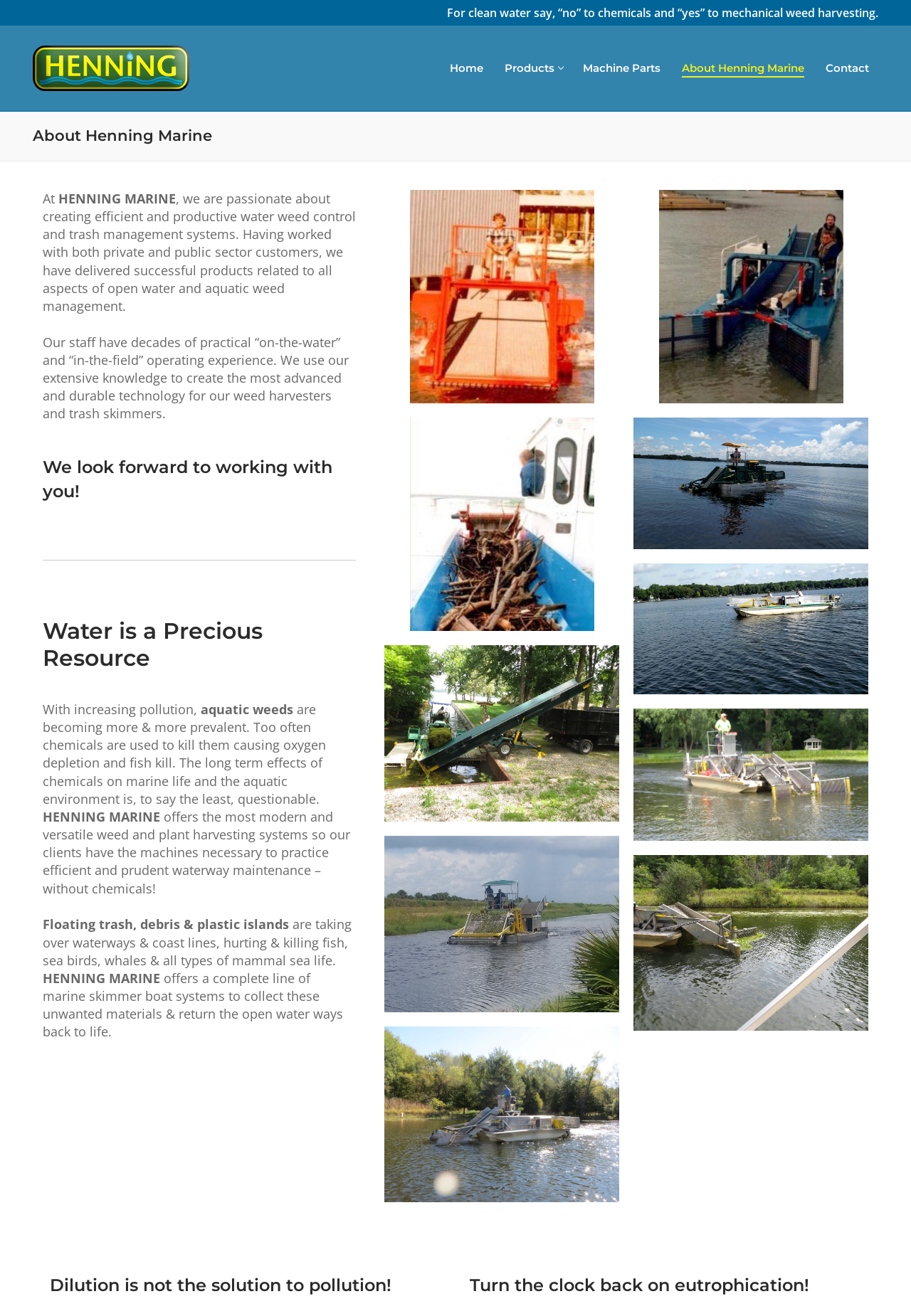Find the bounding box coordinates for the area you need to click to carry out the instruction: "Click the 'Home' link". The coordinates should be four float numbers between 0 and 1, indicated as [left, top, right, bottom].

None